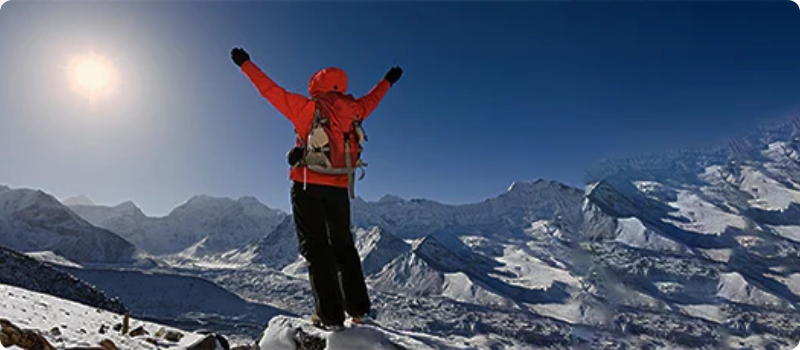Based on the image, provide a detailed response to the question:
What is the color of the sky in the image?

The striking blue sky in the image provides a sense of contrast to the snow-covered terrain and enhances the sense of accomplishment and euphoria felt by the figure standing on the mountain peak.